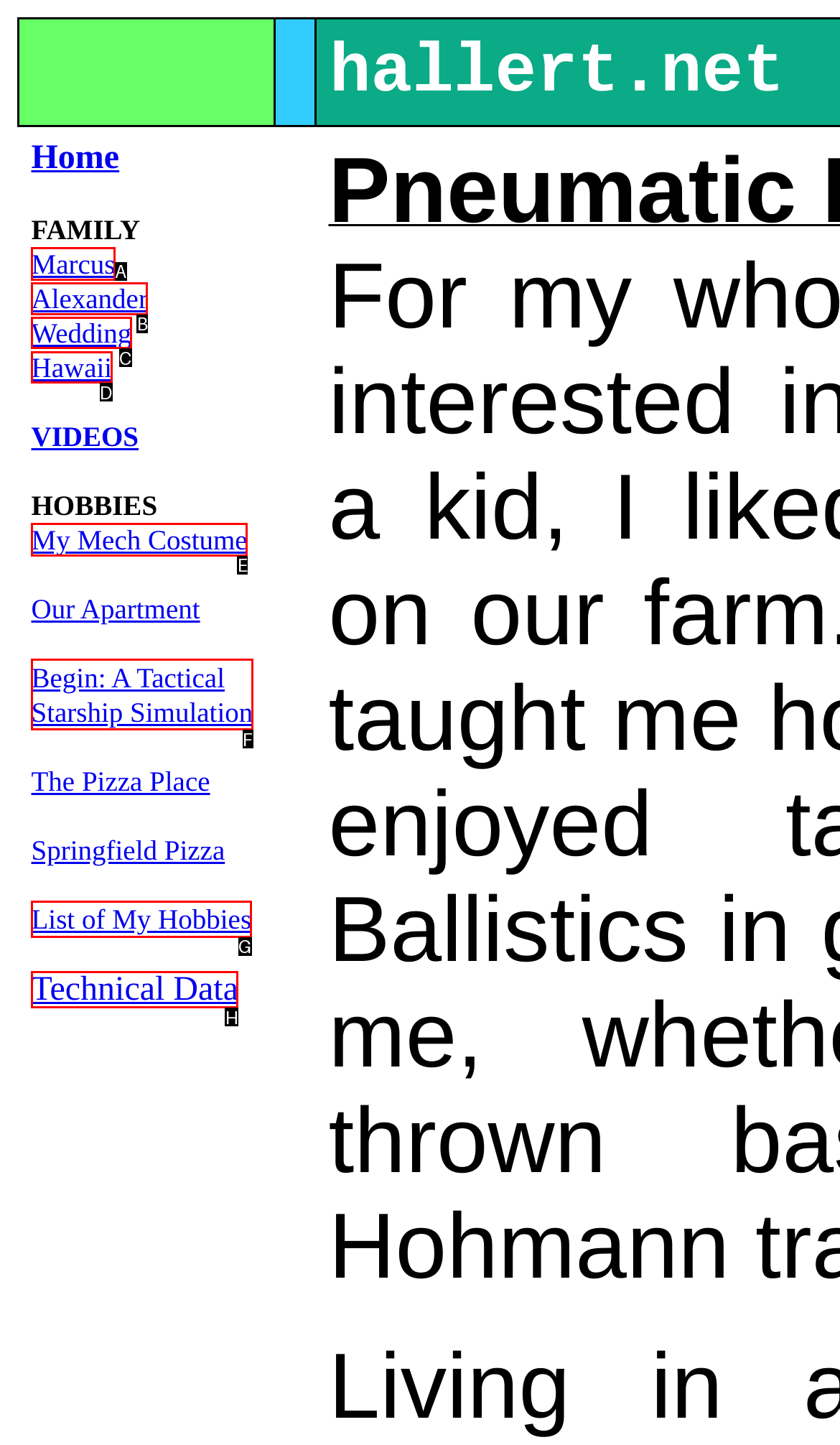Identify the option that best fits this description: List of My Hobbies
Answer with the appropriate letter directly.

G